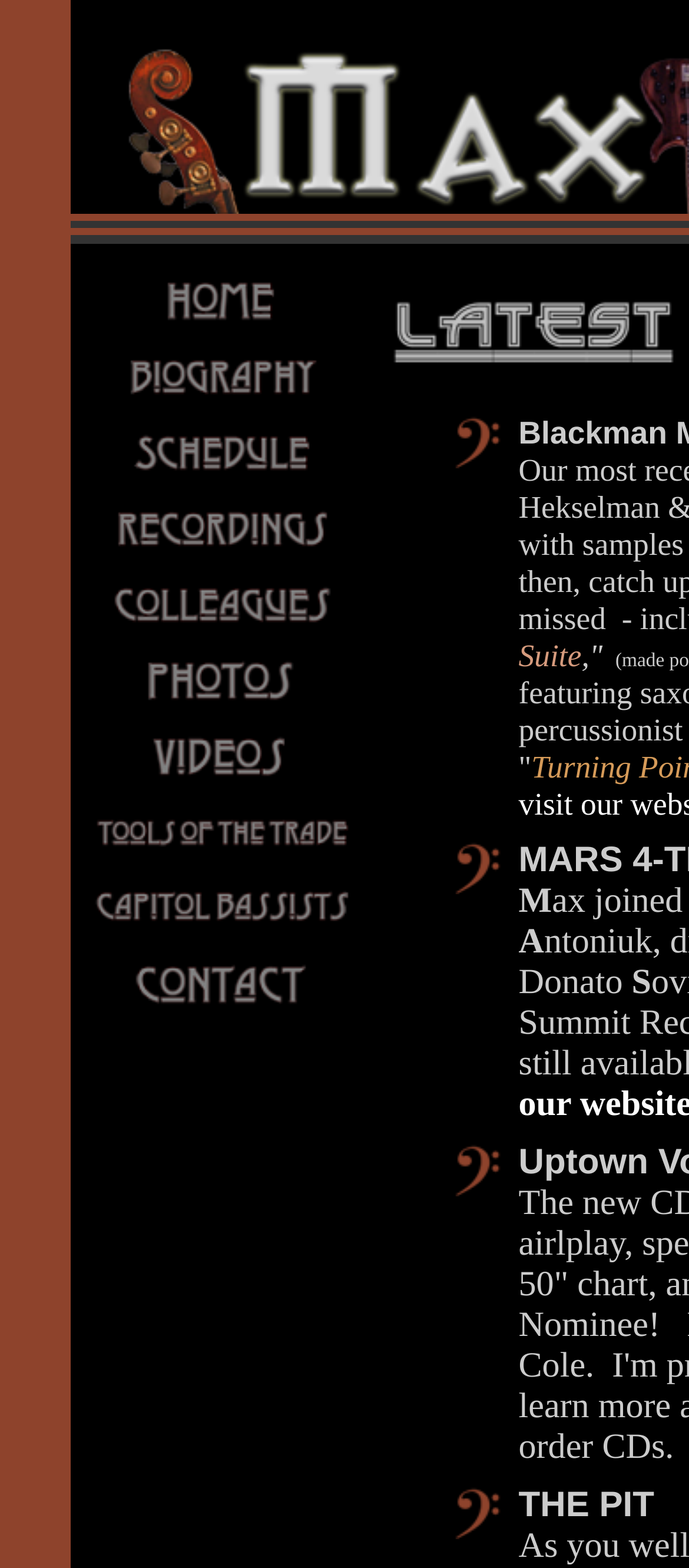Can you determine the bounding box coordinates of the area that needs to be clicked to fulfill the following instruction: "Click on Home"?

[0.131, 0.168, 0.515, 0.216]